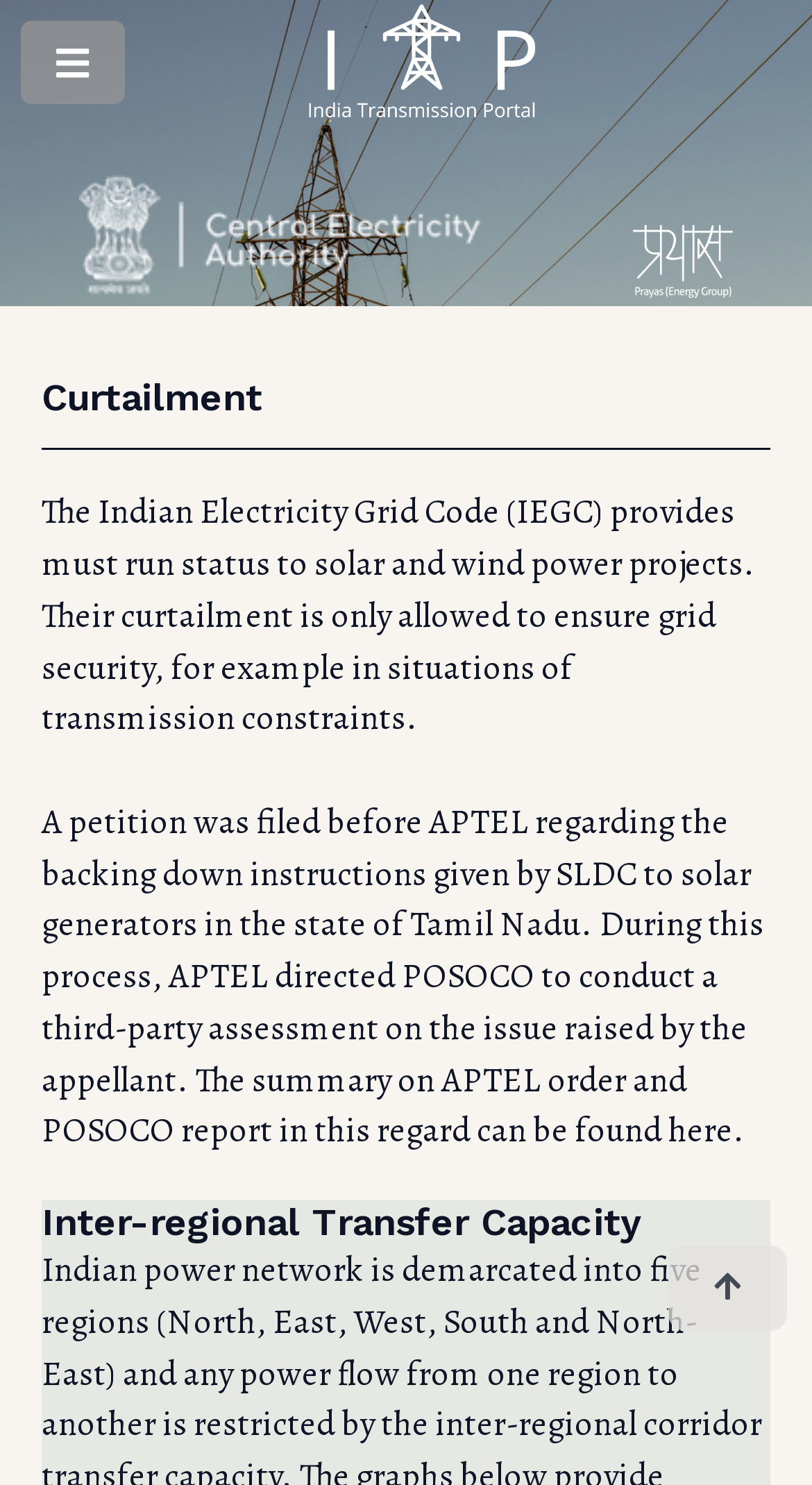Refer to the screenshot and answer the following question in detail:
What is the status of solar and wind power projects?

According to the Indian Electricity Grid Code (IEGC), solar and wind power projects have must run status, which means they can only be curtailed to ensure grid security, for example in situations of transmission constraints.